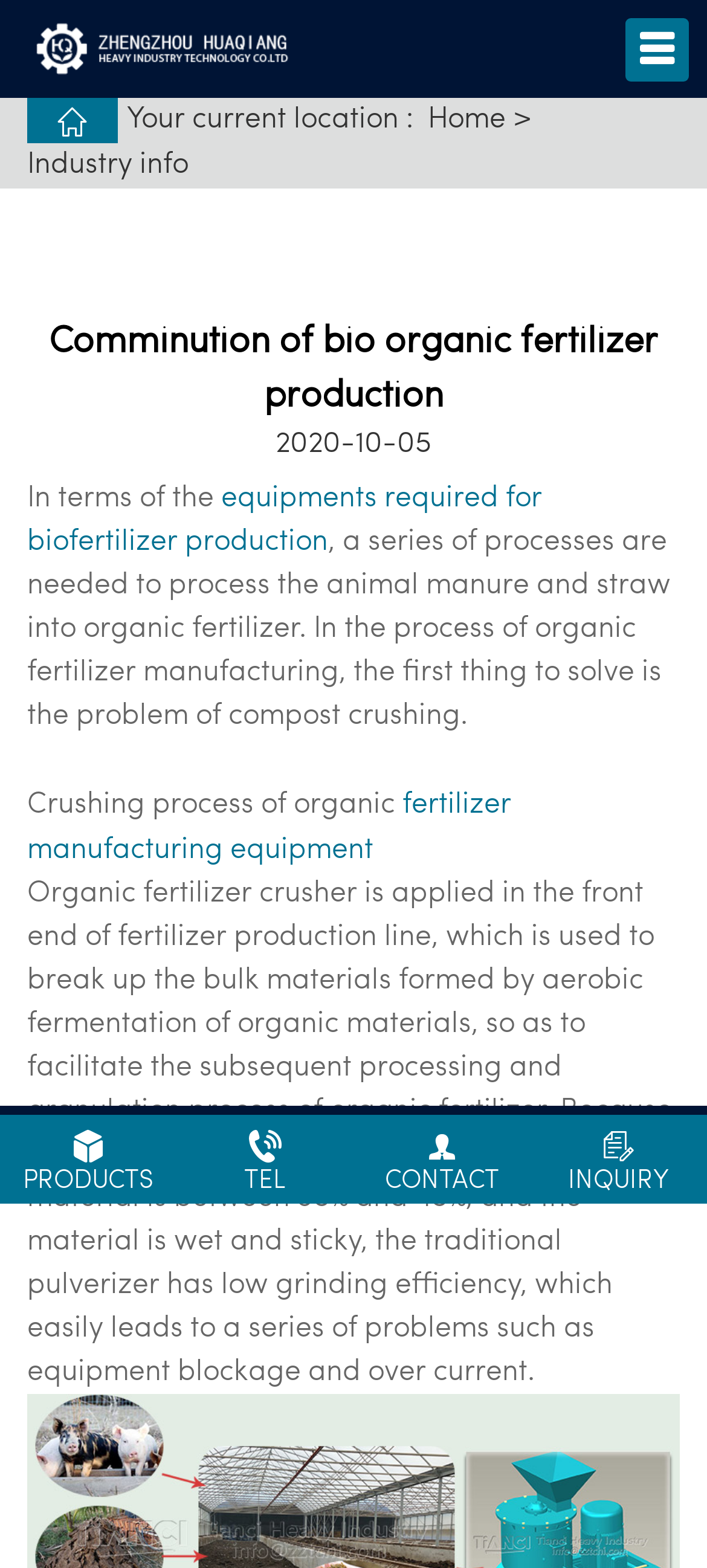Determine the bounding box coordinates for the area that should be clicked to carry out the following instruction: "view fertilizer manufacturing equipment".

[0.038, 0.504, 0.723, 0.551]